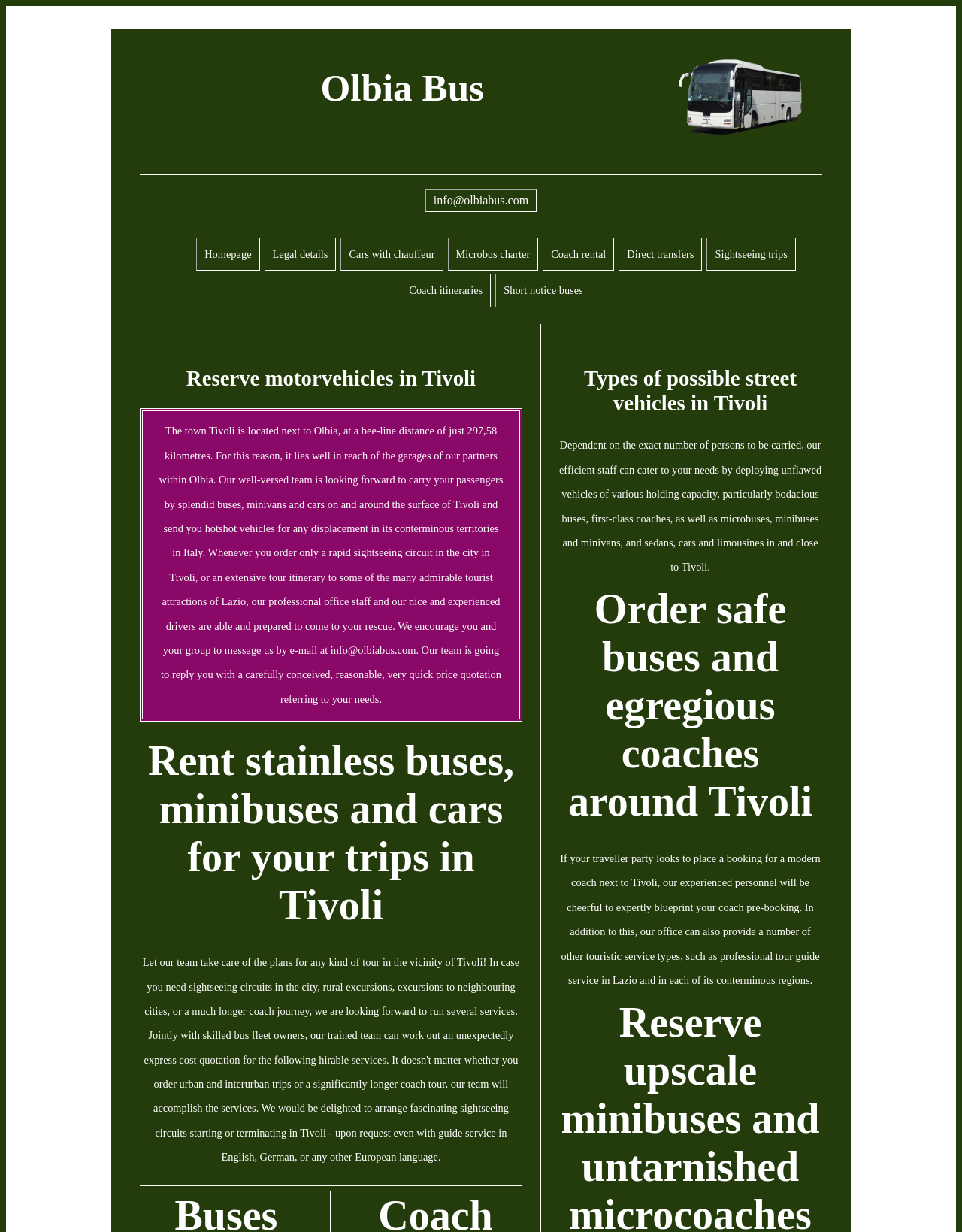Highlight the bounding box coordinates of the element you need to click to perform the following instruction: "Go to the homepage."

[0.204, 0.193, 0.27, 0.22]